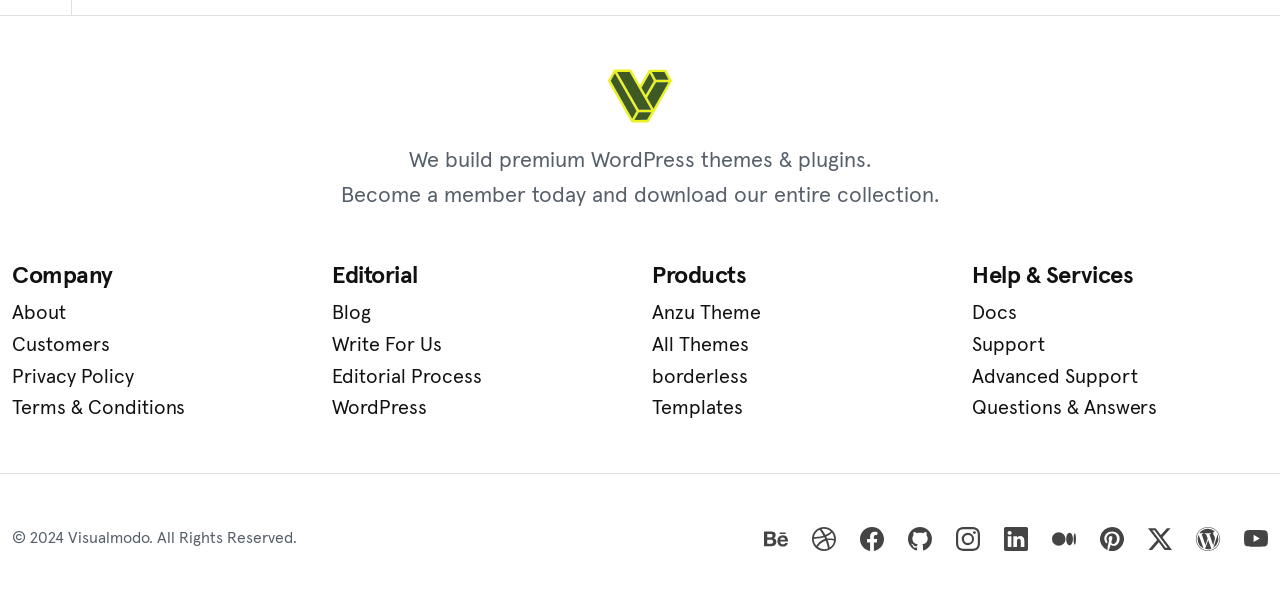Locate the bounding box coordinates of the element you need to click to accomplish the task described by this instruction: "Explore the Anzu Theme".

[0.509, 0.493, 0.741, 0.545]